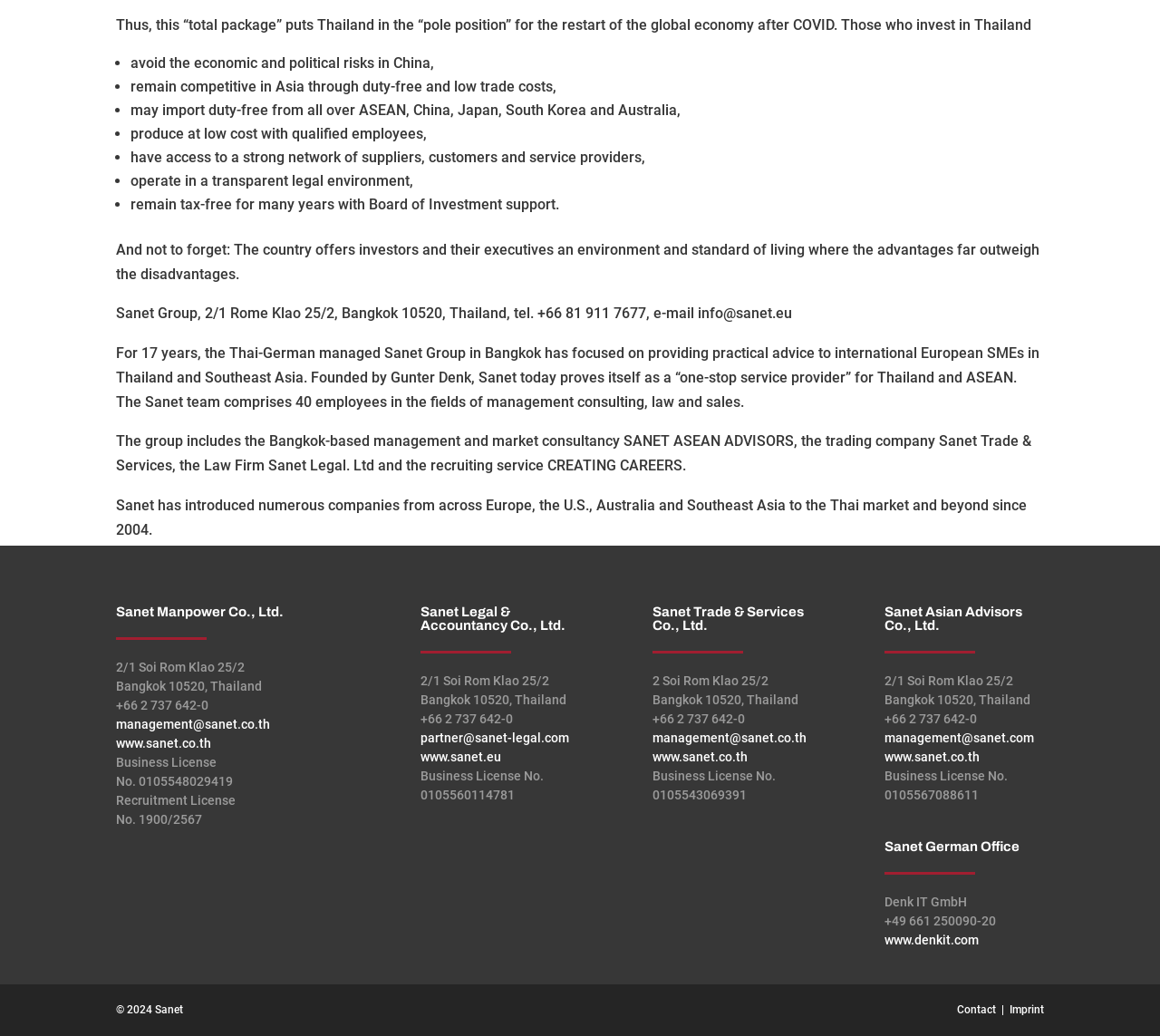Determine the bounding box coordinates for the area you should click to complete the following instruction: "visit Sanet Manpower Co., Ltd. website".

[0.1, 0.71, 0.182, 0.724]